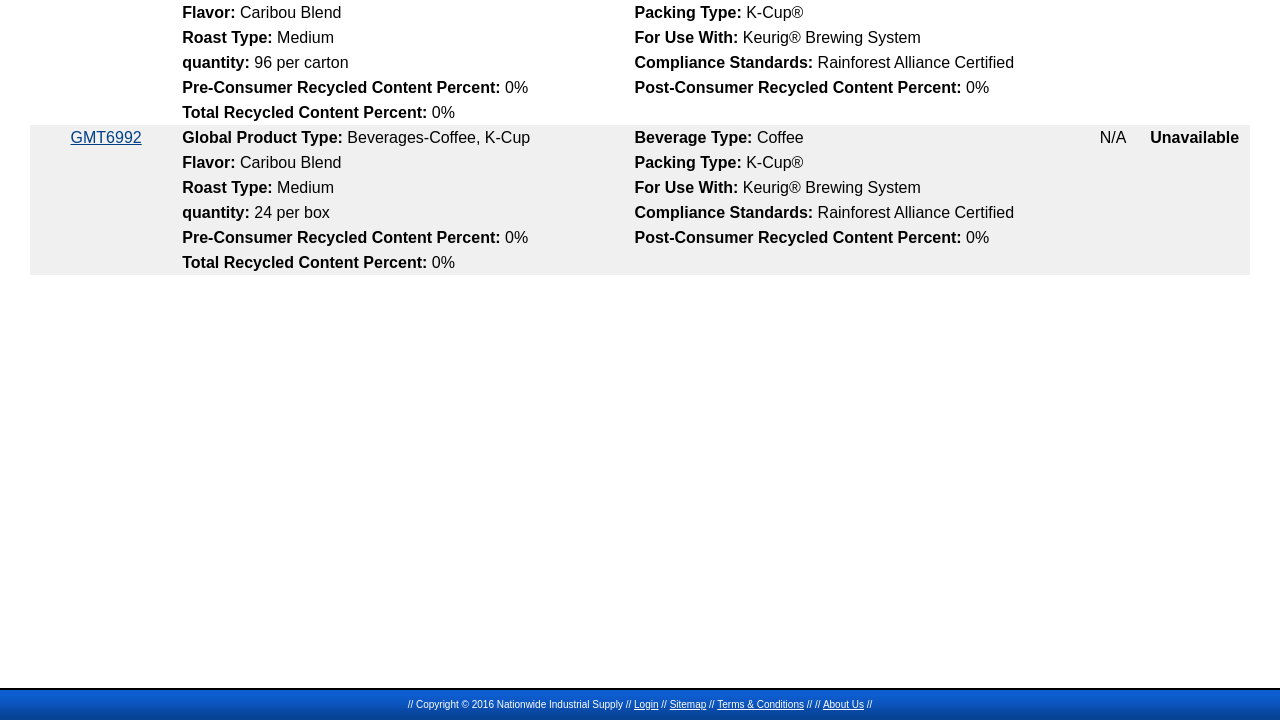Using the provided description GMT6992, find the bounding box coordinates for the UI element. Provide the coordinates in (top-left x, top-left y, bottom-right x, bottom-right y) format, ensuring all values are between 0 and 1.

[0.055, 0.179, 0.111, 0.202]